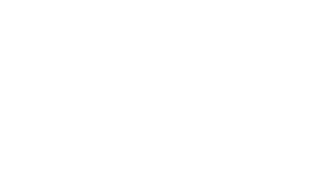Provide a short, one-word or phrase answer to the question below:
Who is the target audience of the HSBC SME Champion Awards?

Entrepreneurs and businesses